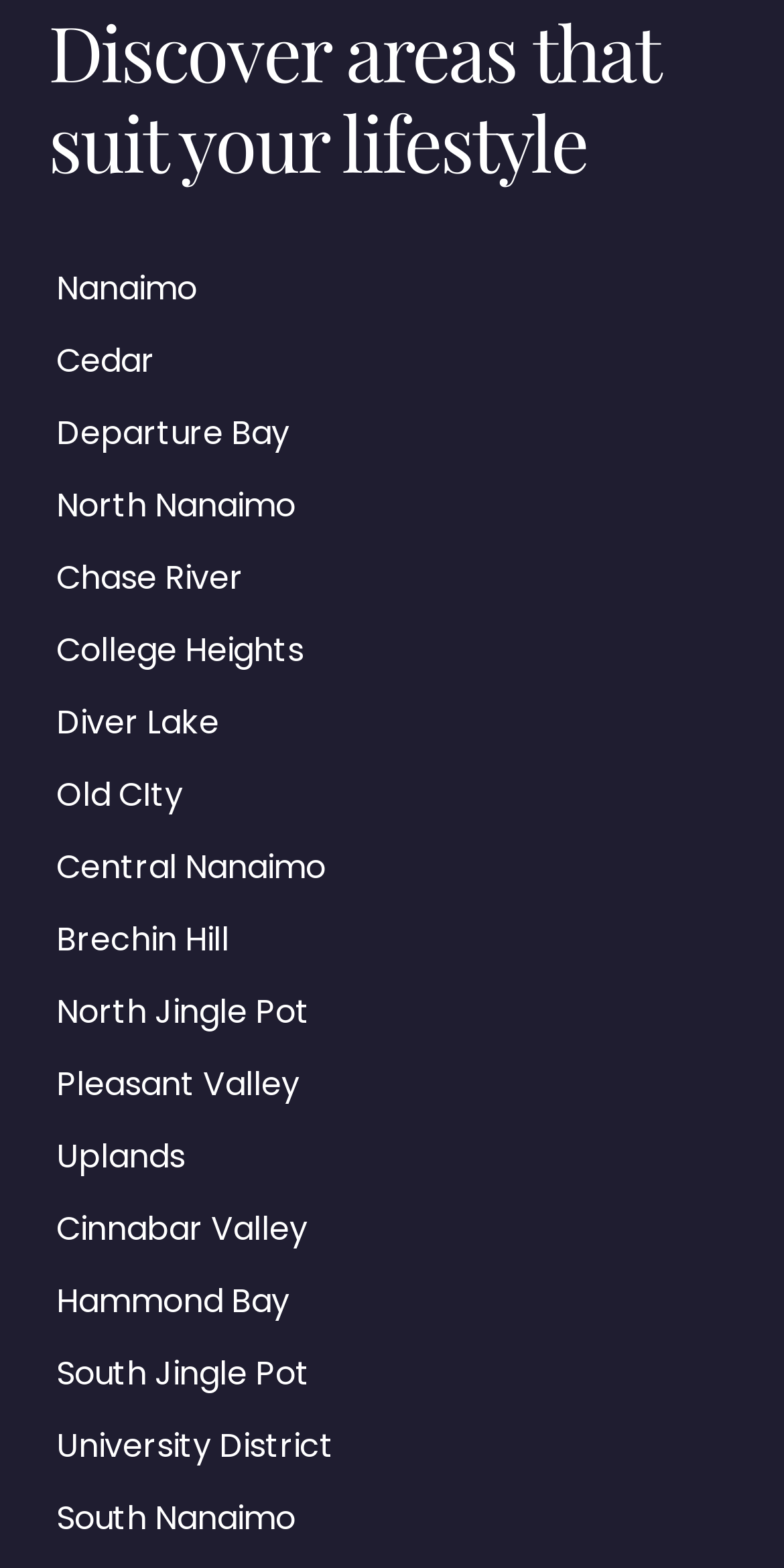Is College Heights listed?
By examining the image, provide a one-word or phrase answer.

Yes